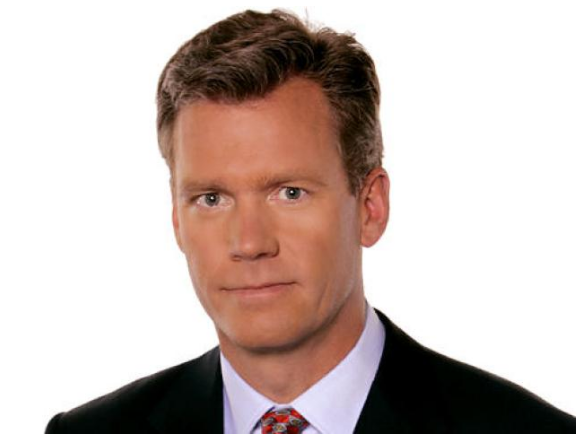What is the context of the image?
Use the image to give a comprehensive and detailed response to the question.

The image is related to a discussion about the film 'Gamera Vs. Jiger', specifically focusing on themes of childhood innocence and character relationships, which suggests that the man in the image is likely an expert or critic discussing the film.